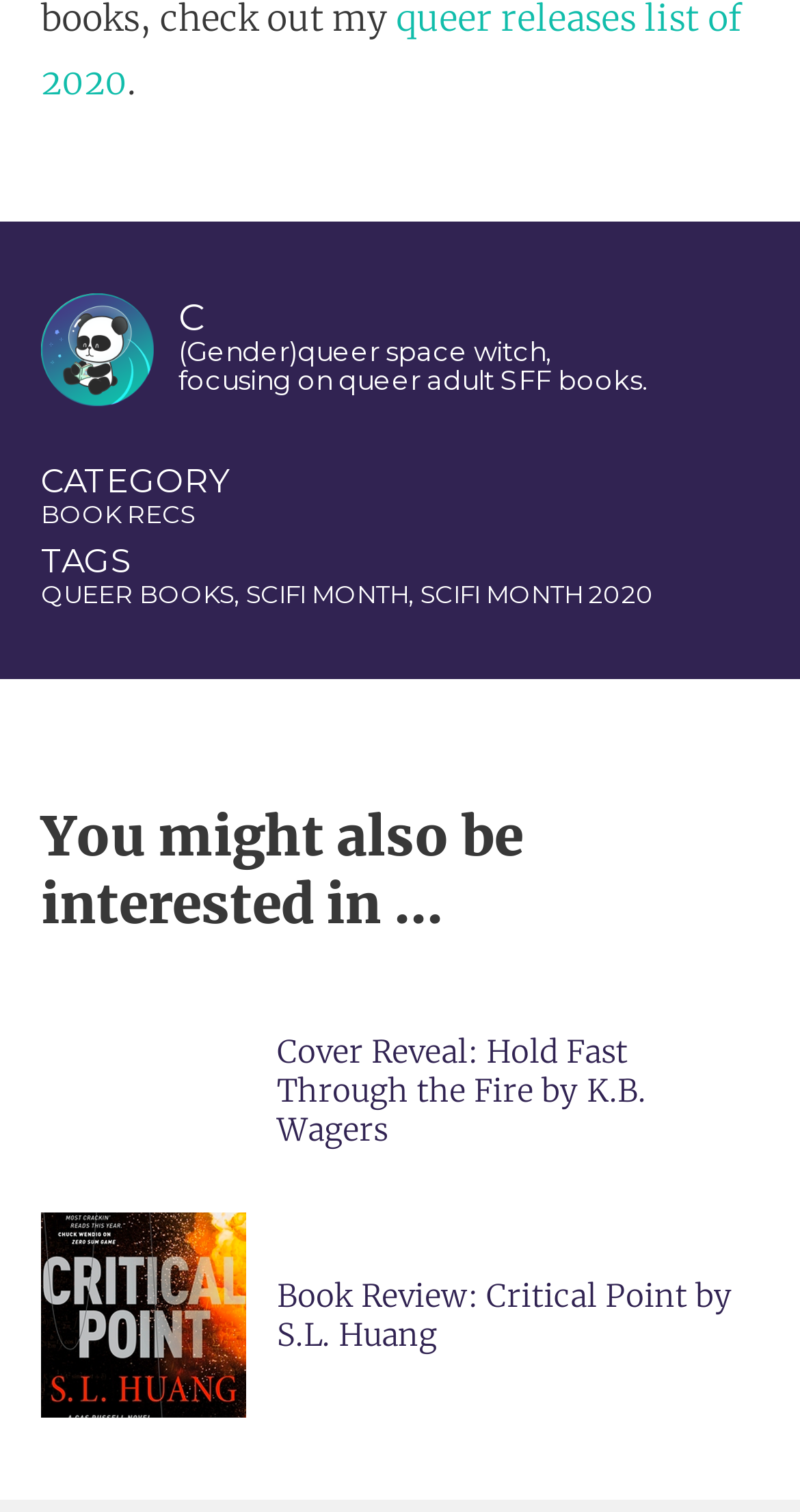What is the author's identity?
Look at the image and provide a detailed response to the question.

Based on the StaticText element with the text '(Gender)queer space witch,' at coordinates [0.223, 0.22, 0.69, 0.242], we can infer that the author identifies as a queer space witch.